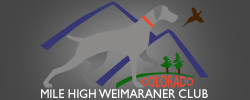Review the image closely and give a comprehensive answer to the question: What is the bird in the logo doing?

The caption describes a silhouette of a bird in flight above the dog, which represents the club's focus on hunting and outdoor activities.